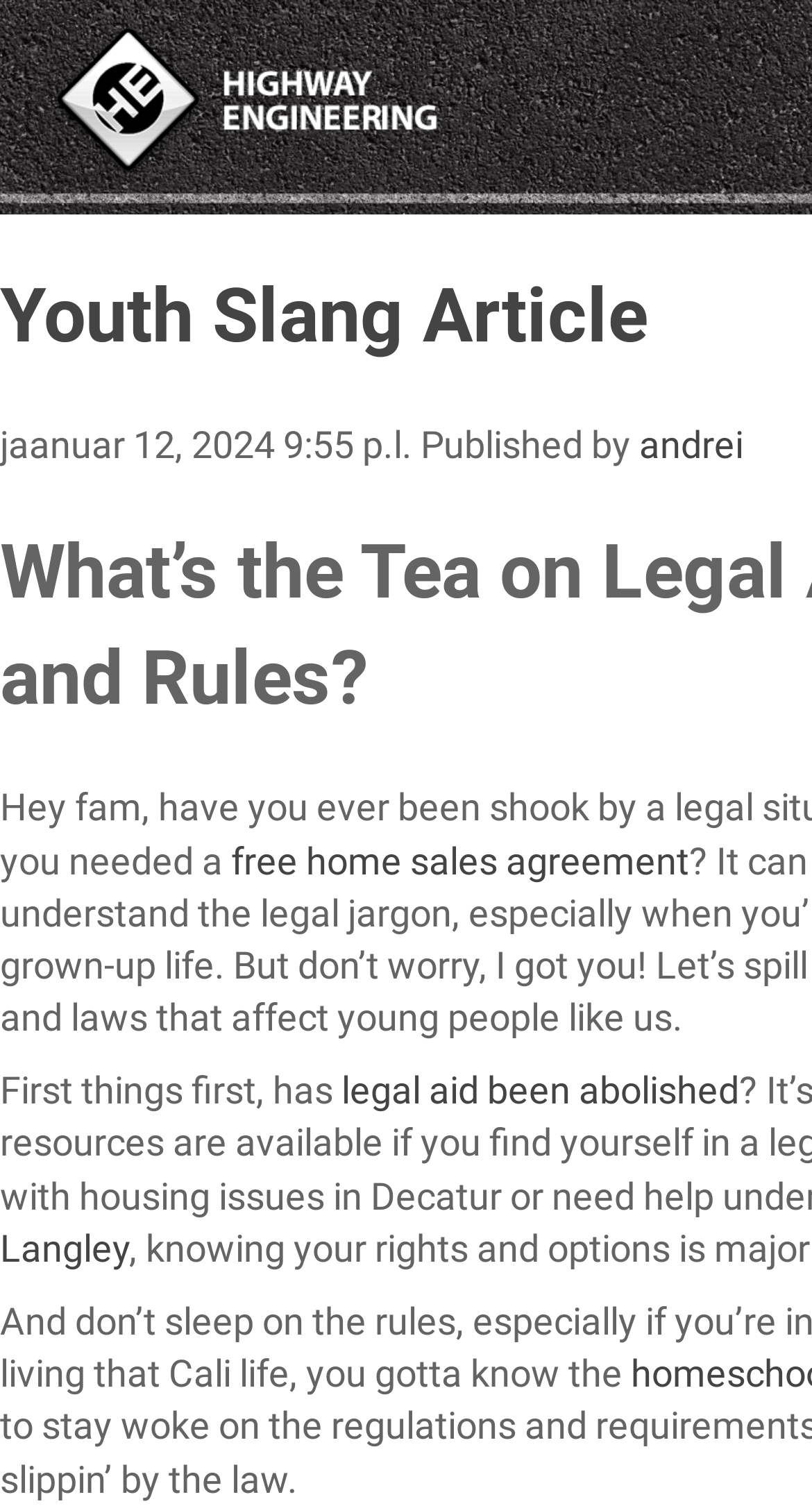How many links are there in the article?
Answer with a single word or phrase by referring to the visual content.

5